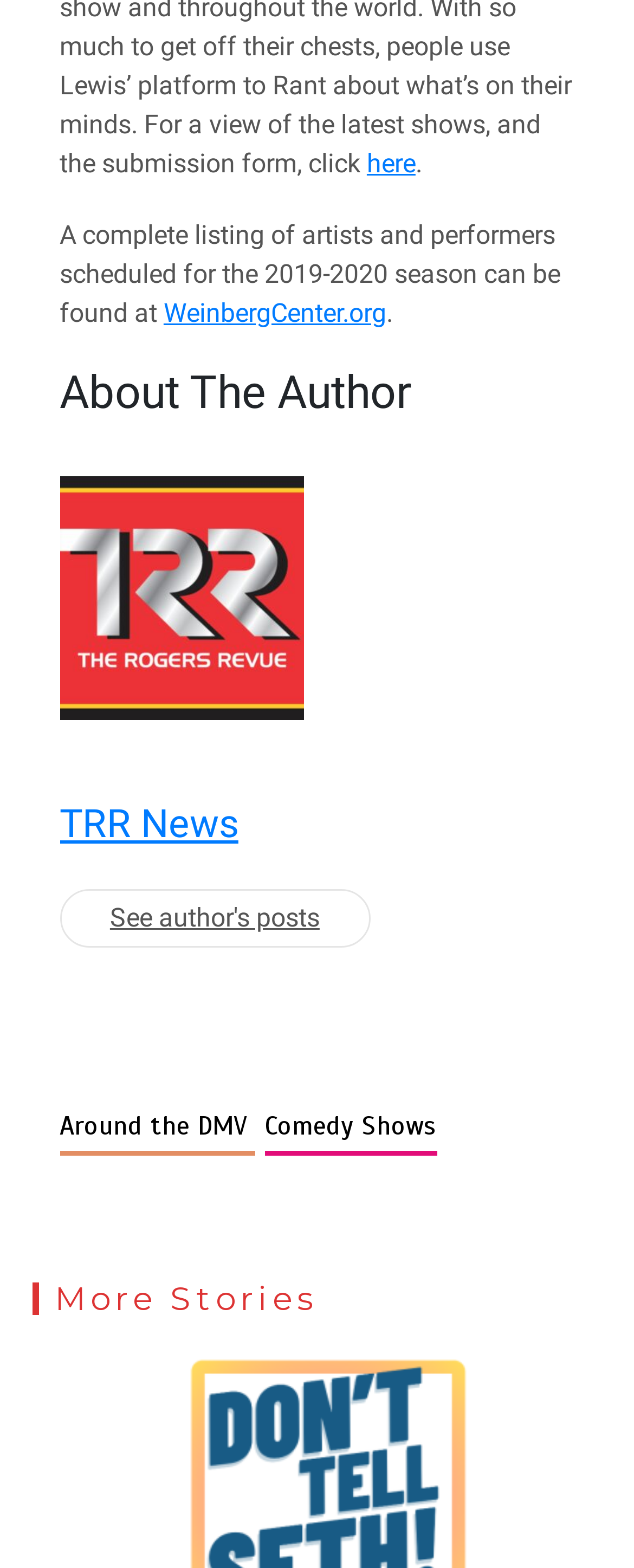Use a single word or phrase to answer this question: 
What is the title of the section below the author's avatar?

TRR News